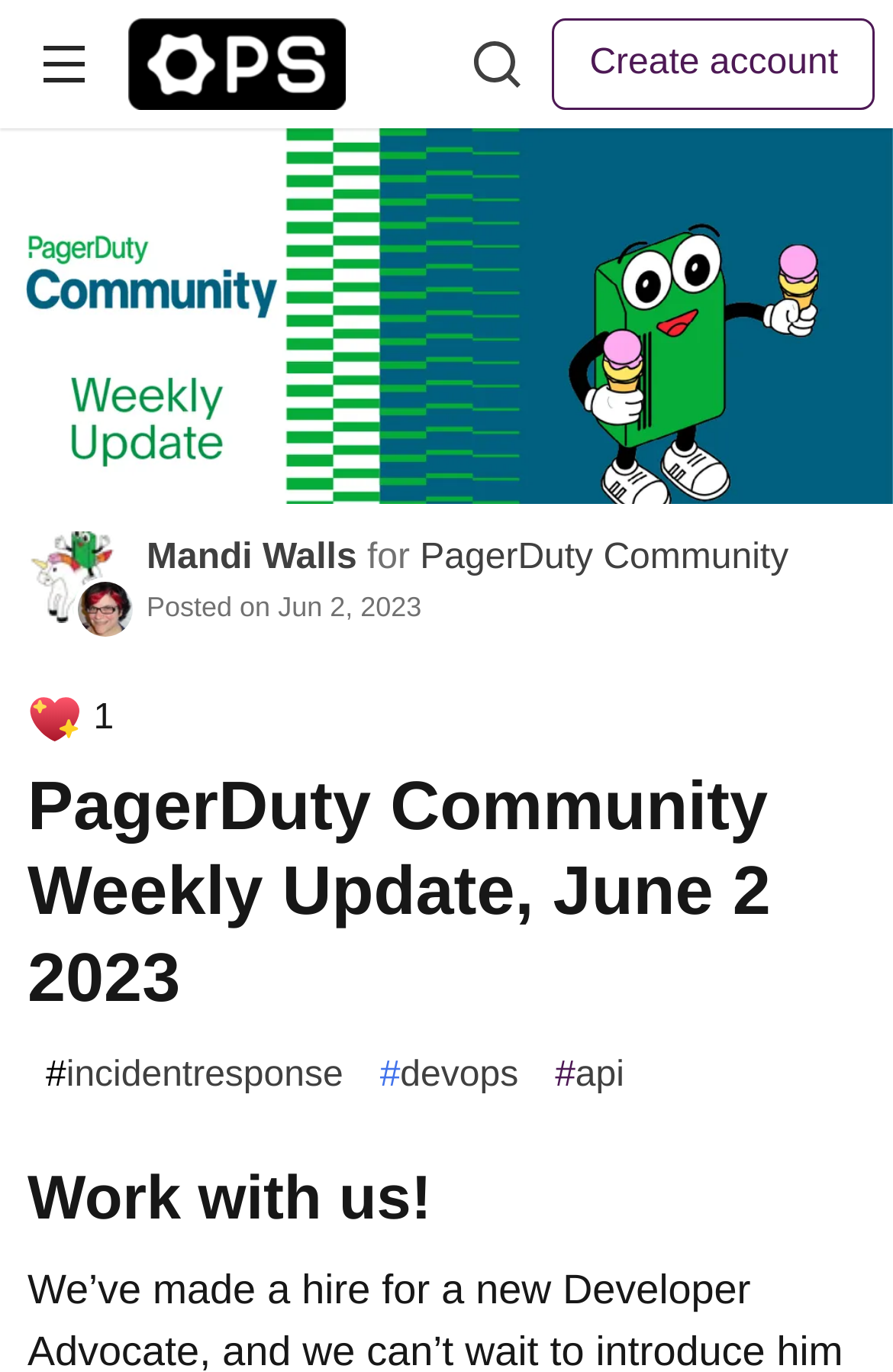Please find and report the primary heading text from the webpage.

PagerDuty Community Weekly Update, June 2 2023